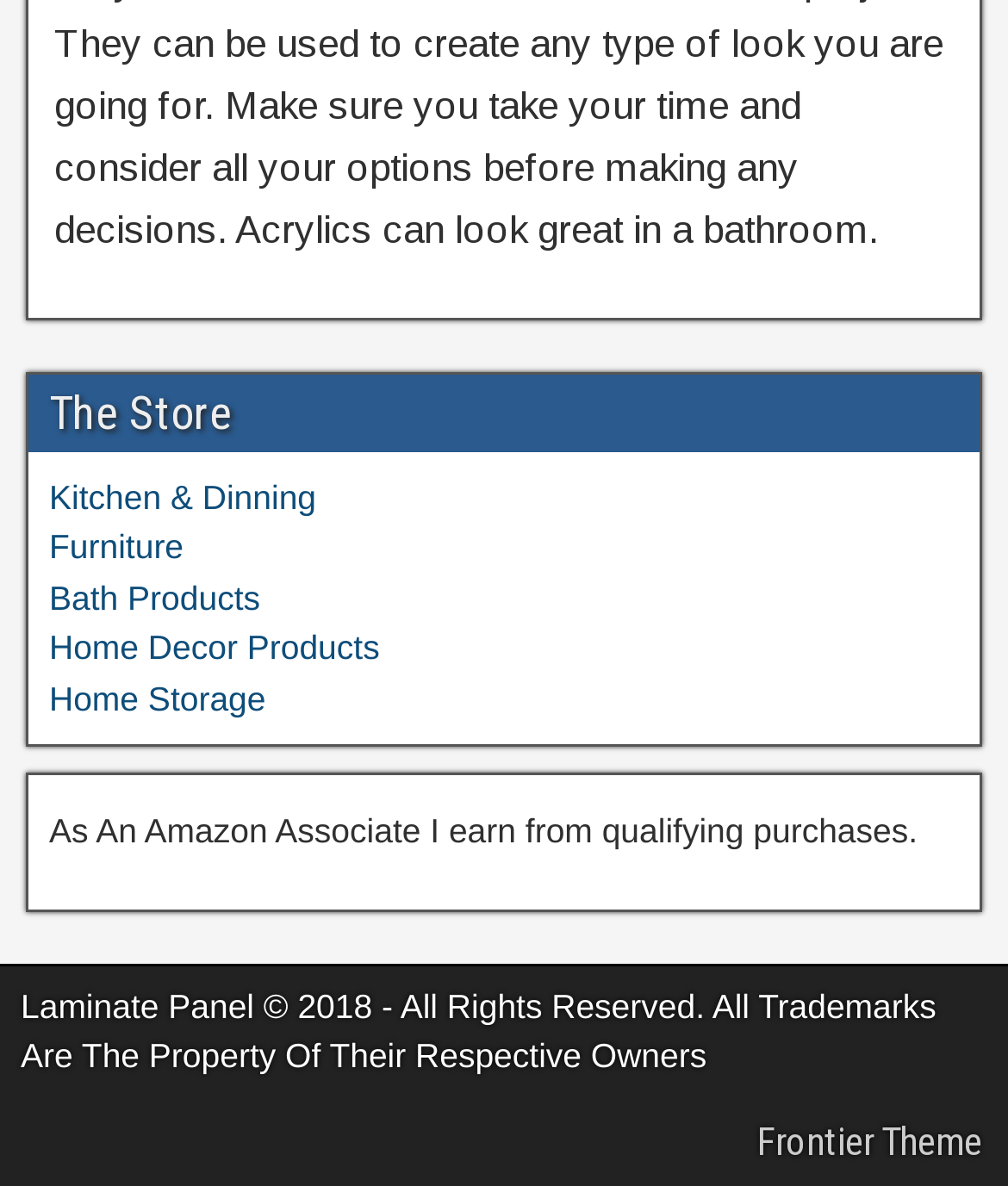What is the disclaimer at the bottom of the webpage?
Identify the answer in the screenshot and reply with a single word or phrase.

Amazon Associate earnings